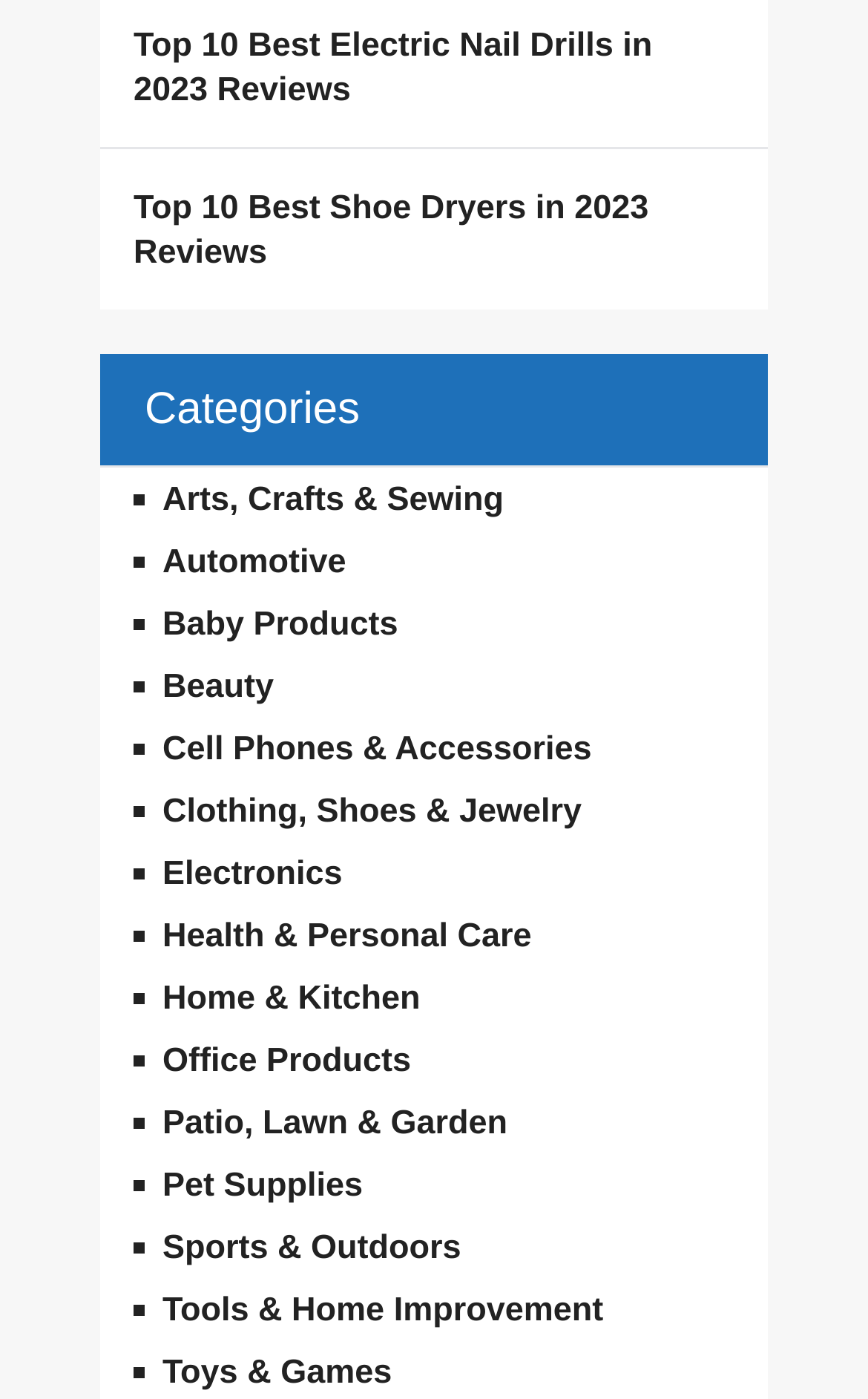Determine the bounding box coordinates of the clickable region to follow the instruction: "View top 10 best electric nail drills in 2023 reviews".

[0.154, 0.02, 0.752, 0.078]